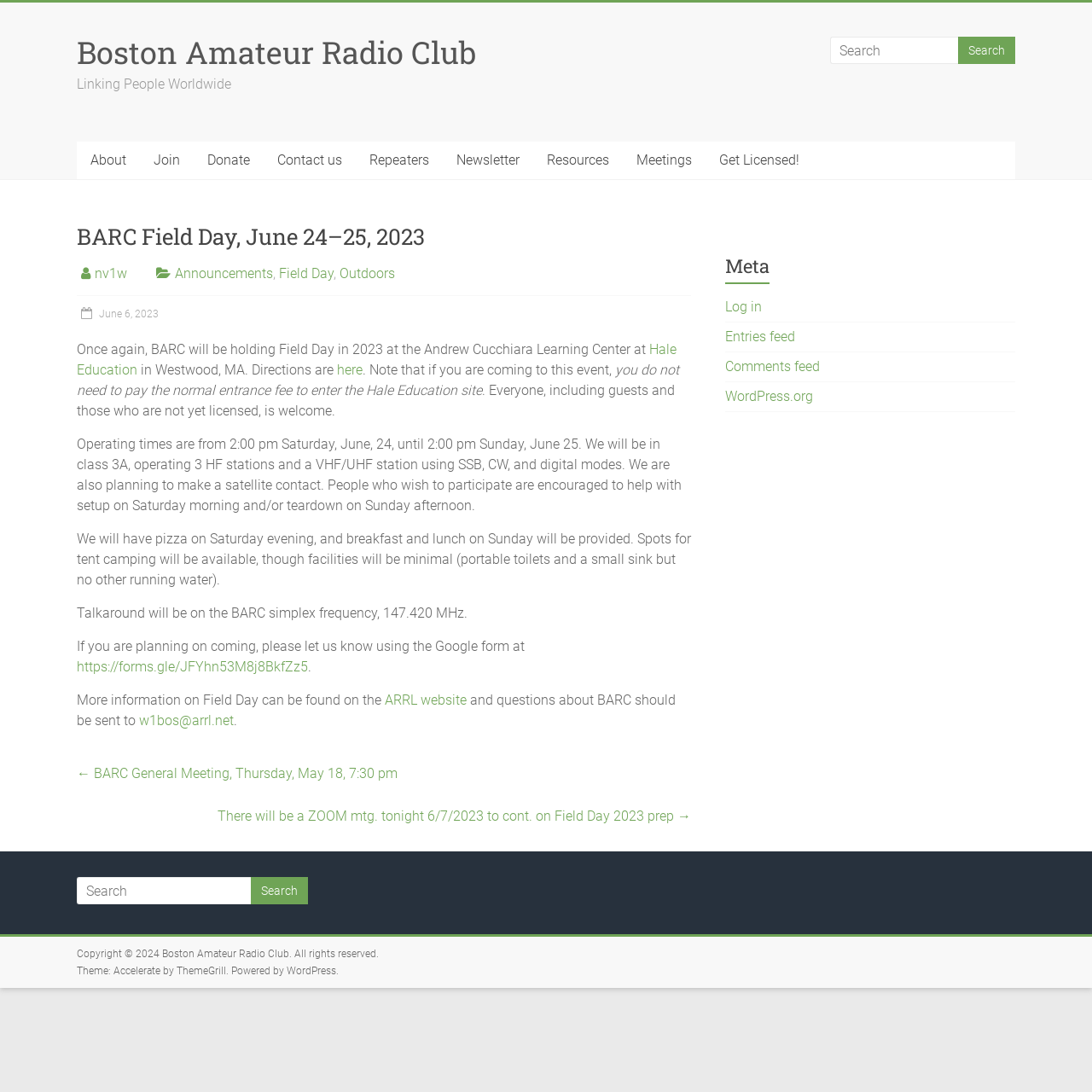Refer to the image and offer a detailed explanation in response to the question: What is the frequency of the BARC simplex?

The frequency of the BARC simplex can be found in the paragraph that starts with 'Talkaround will be on the BARC simplex frequency...'. The frequency is specified as 147.420 MHz.